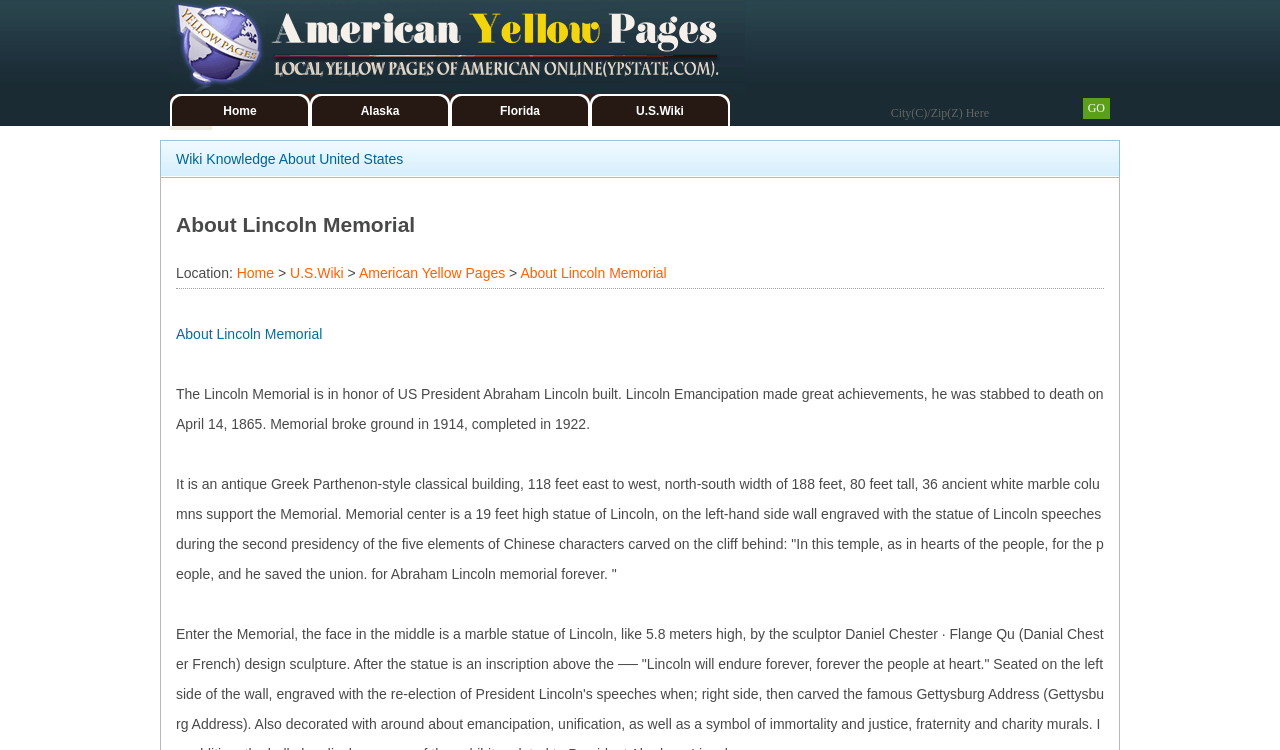Provide a single word or phrase answer to the question: 
What is the style of the Lincoln Memorial building?

Greek Parthenon-style classical